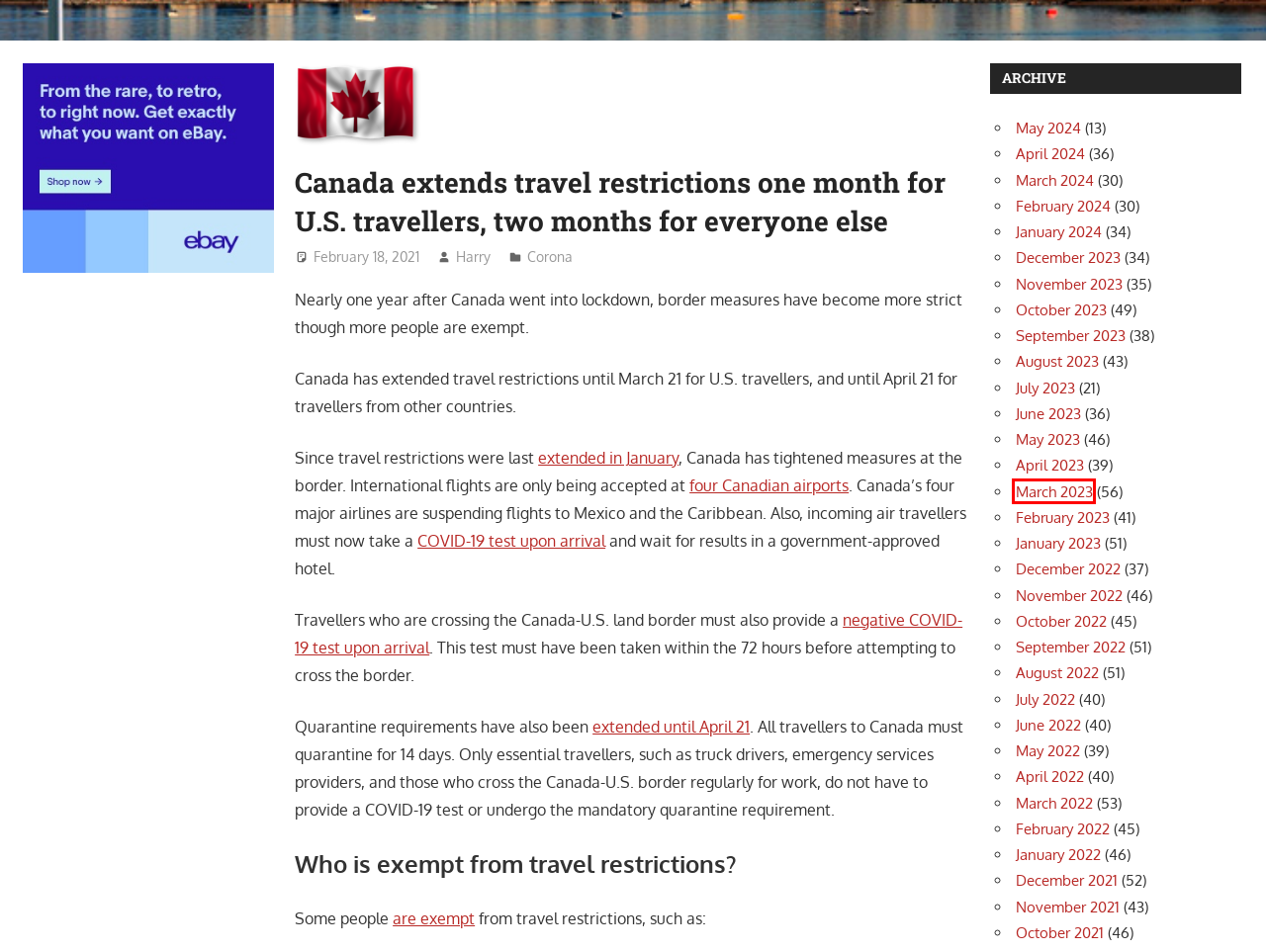Observe the provided screenshot of a webpage that has a red rectangle bounding box. Determine the webpage description that best matches the new webpage after clicking the element inside the red bounding box. Here are the candidates:
A. Canada extends international travel restrictions into February | Canada Immigration News
B. November 2022 - Truckstop Canada
C. March 2023 - Truckstop Canada
D. April 2023 - Truckstop Canada
E. January 2022 - Truckstop Canada
F. Corona Archive - Truckstop Canada
G. May 2024 - Truckstop Canada
H. October 2021 - Truckstop Canada

C